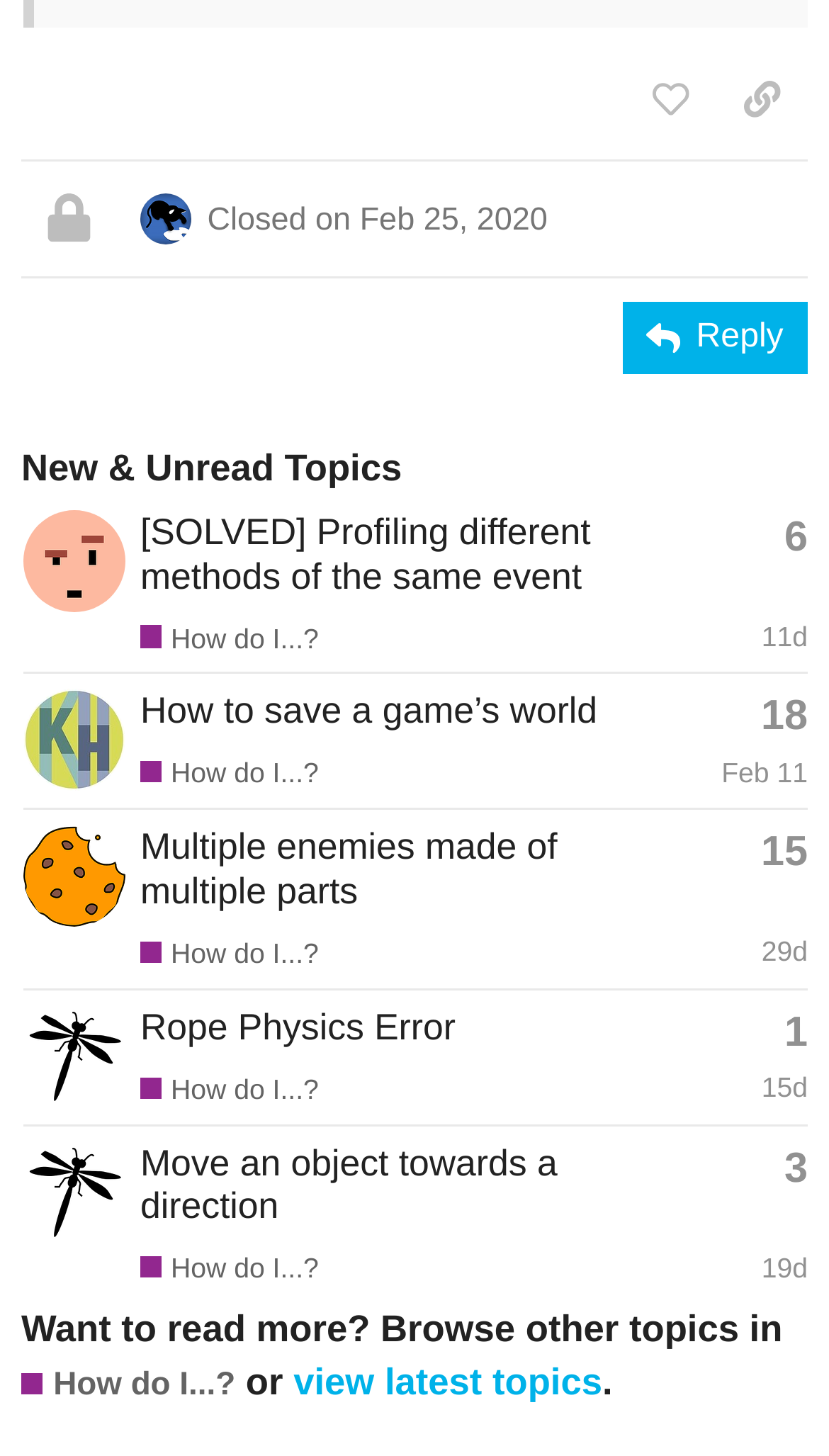How many topics are listed in New & Unread Topics?
Please look at the screenshot and answer in one word or a short phrase.

4